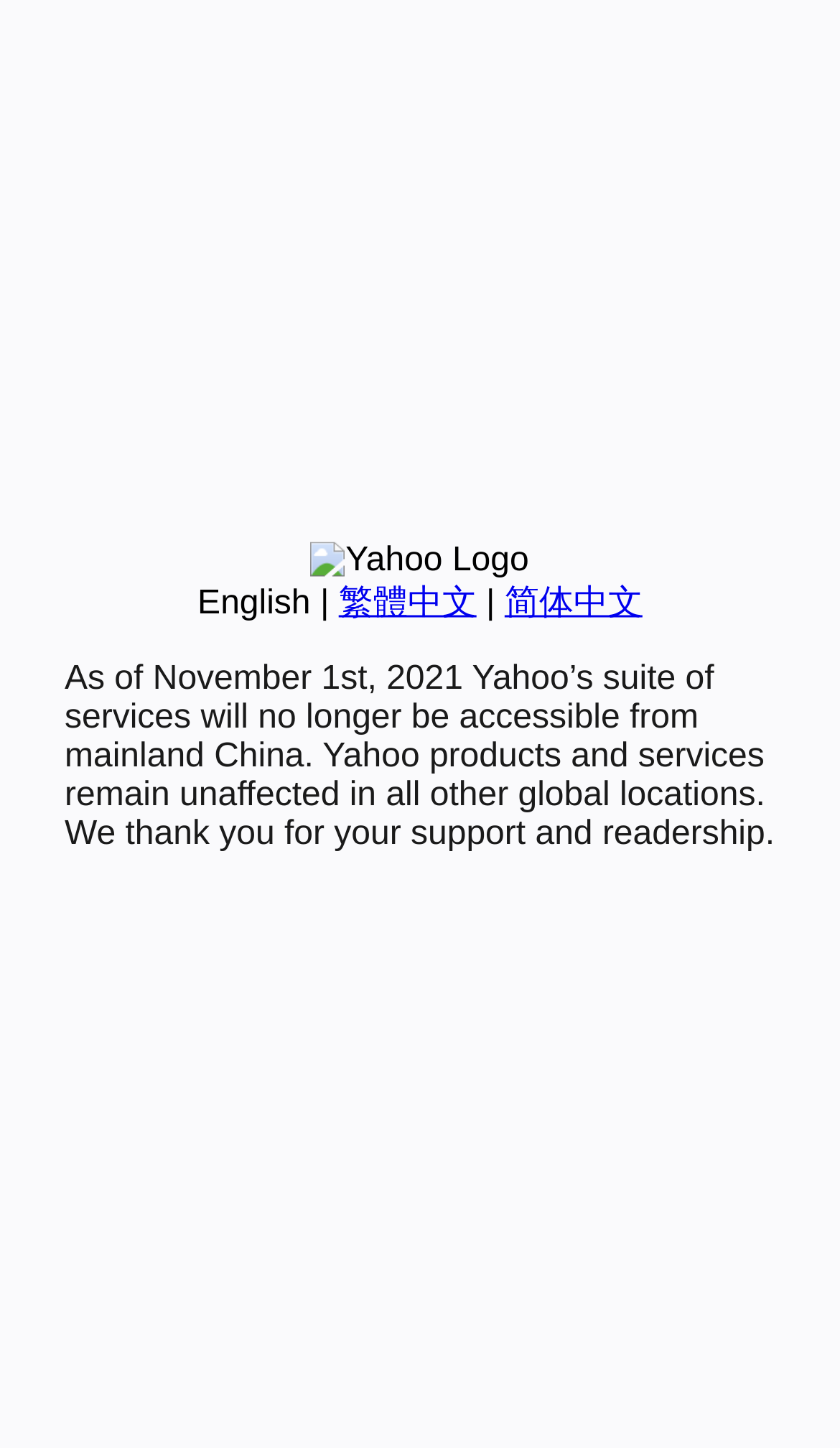Locate the UI element described by English in the provided webpage screenshot. Return the bounding box coordinates in the format (top-left x, top-left y, bottom-right x, bottom-right y), ensuring all values are between 0 and 1.

[0.235, 0.404, 0.37, 0.429]